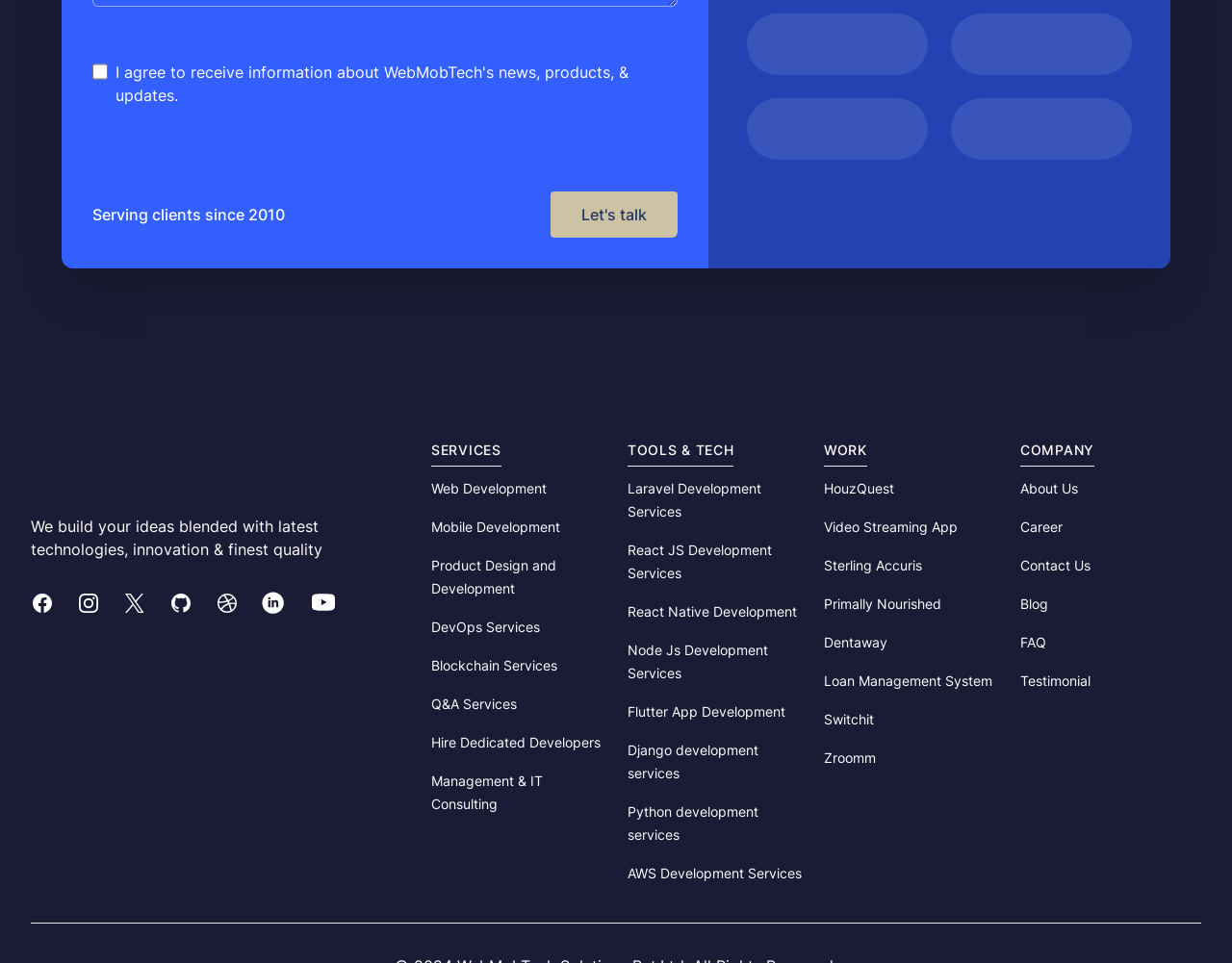Give a concise answer using only one word or phrase for this question:
How many services are listed?

11